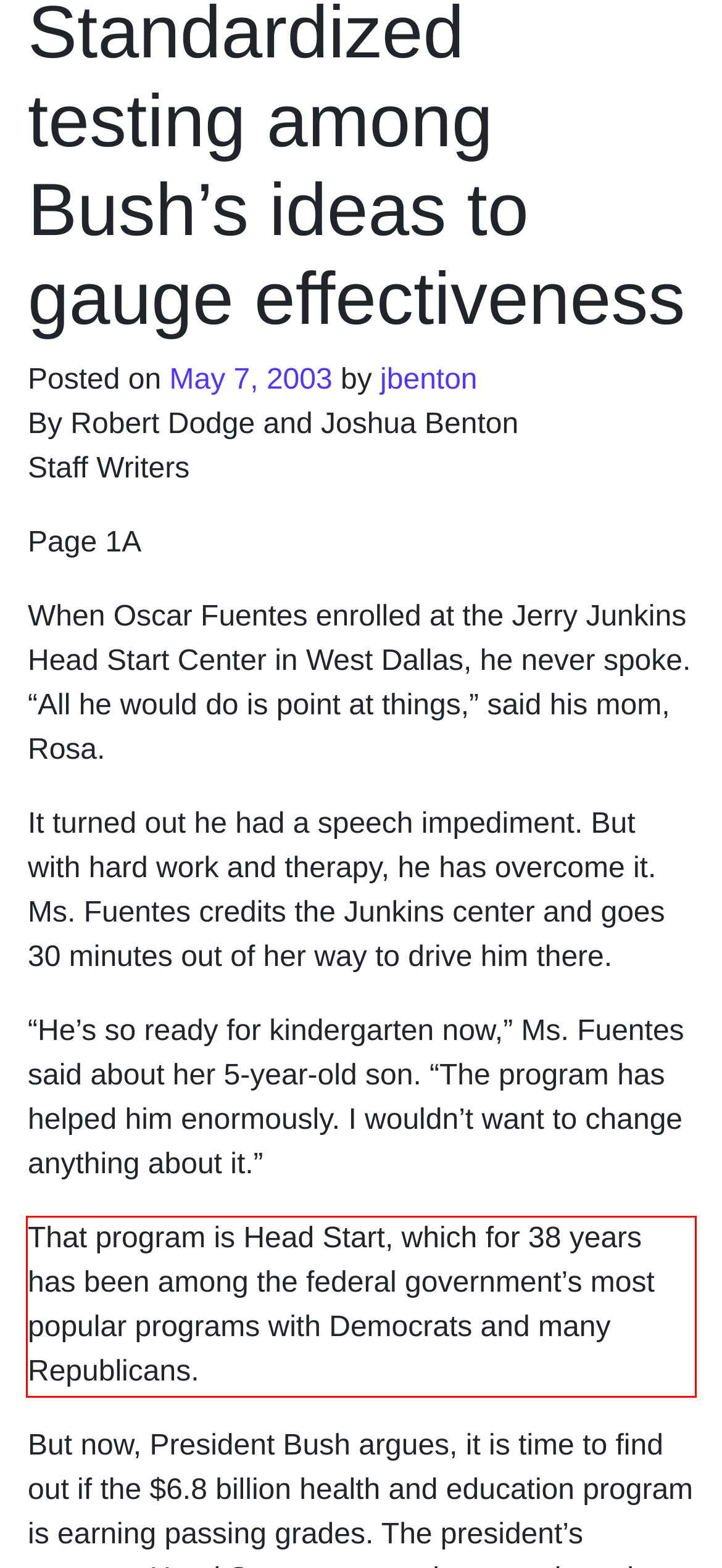You are provided with a screenshot of a webpage featuring a red rectangle bounding box. Extract the text content within this red bounding box using OCR.

That program is Head Start, which for 38 years has been among the federal government’s most popular programs with Democrats and many Republicans.